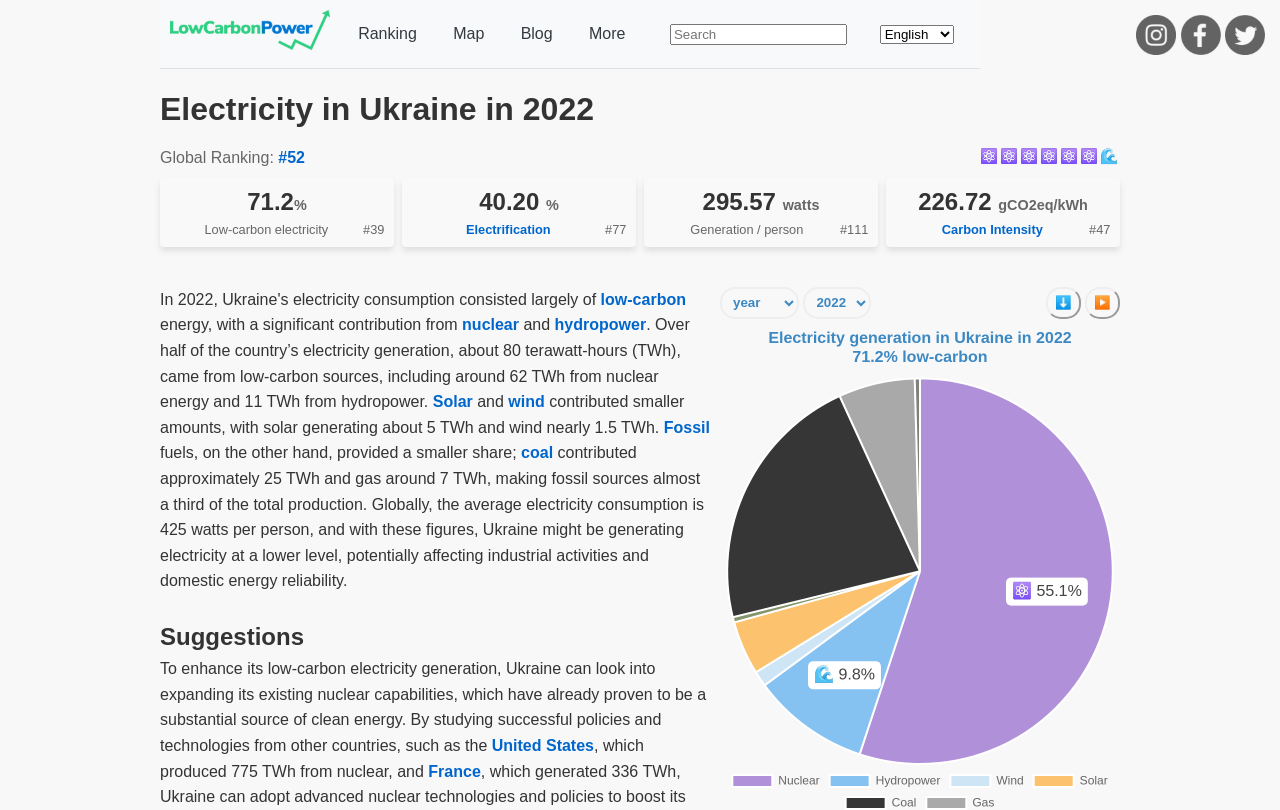What is the average electricity consumption per person globally?
Based on the visual details in the image, please answer the question thoroughly.

The answer can be found in the section 'Electricity in Ukraine in 2022' where it is stated that the average electricity consumption per person globally is 425 watts.